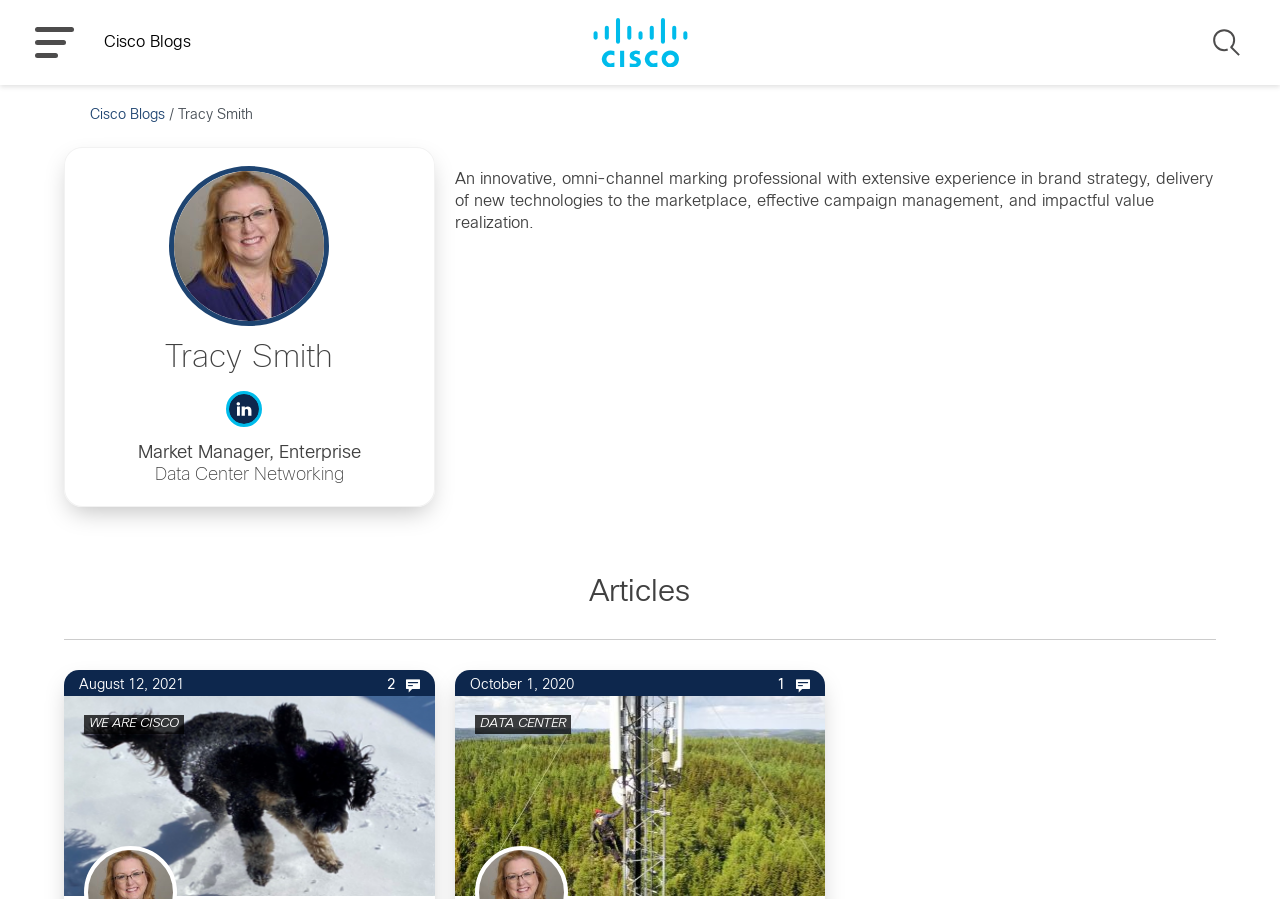Could you determine the bounding box coordinates of the clickable element to complete the instruction: "Open MENU"? Provide the coordinates as four float numbers between 0 and 1, i.e., [left, top, right, bottom].

[0.027, 0.03, 0.058, 0.065]